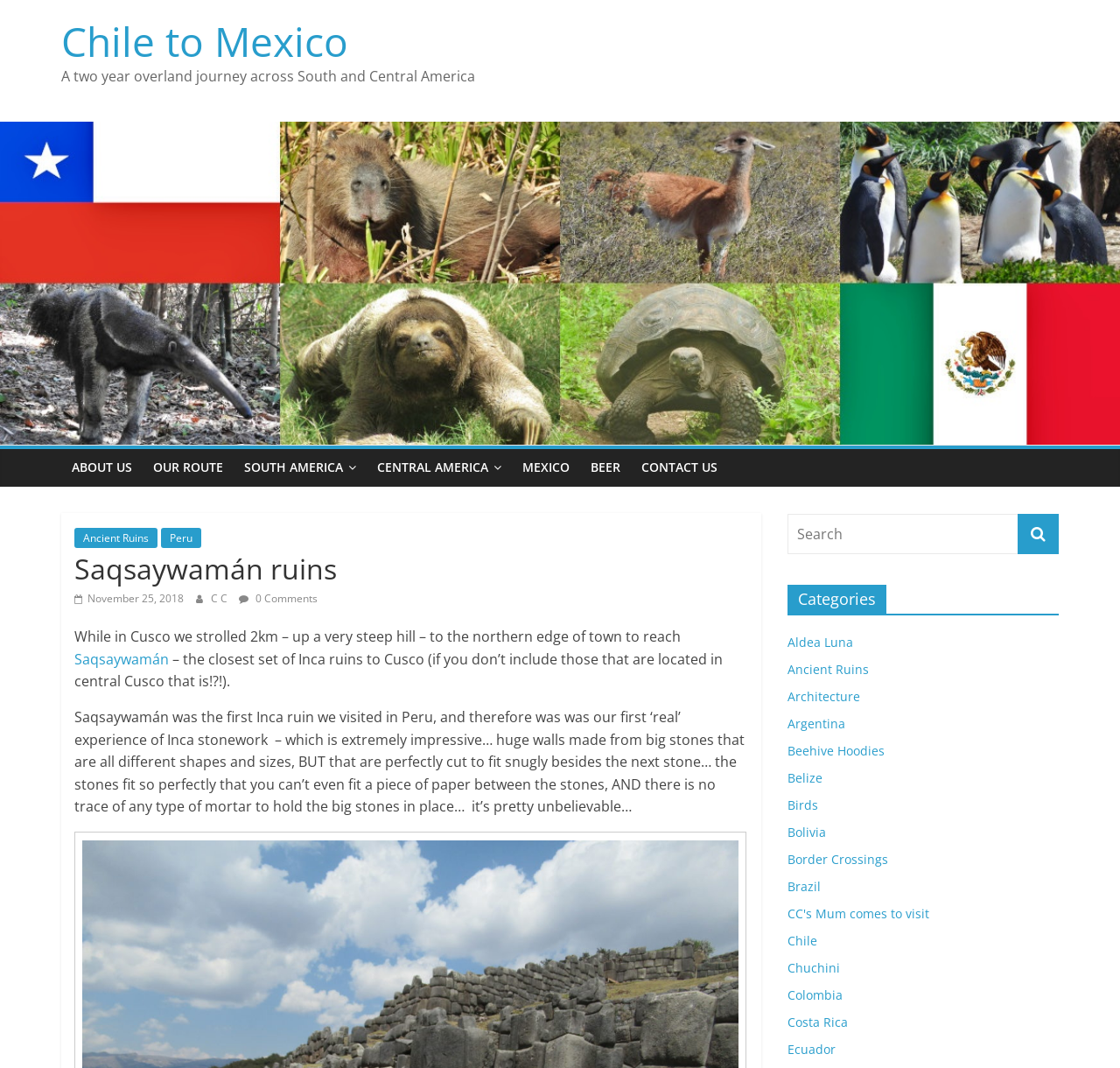Bounding box coordinates should be in the format (top-left x, top-left y, bottom-right x, bottom-right y) and all values should be floating point numbers between 0 and 1. Determine the bounding box coordinate for the UI element described as: CC's Mum comes to visit

[0.703, 0.848, 0.83, 0.863]